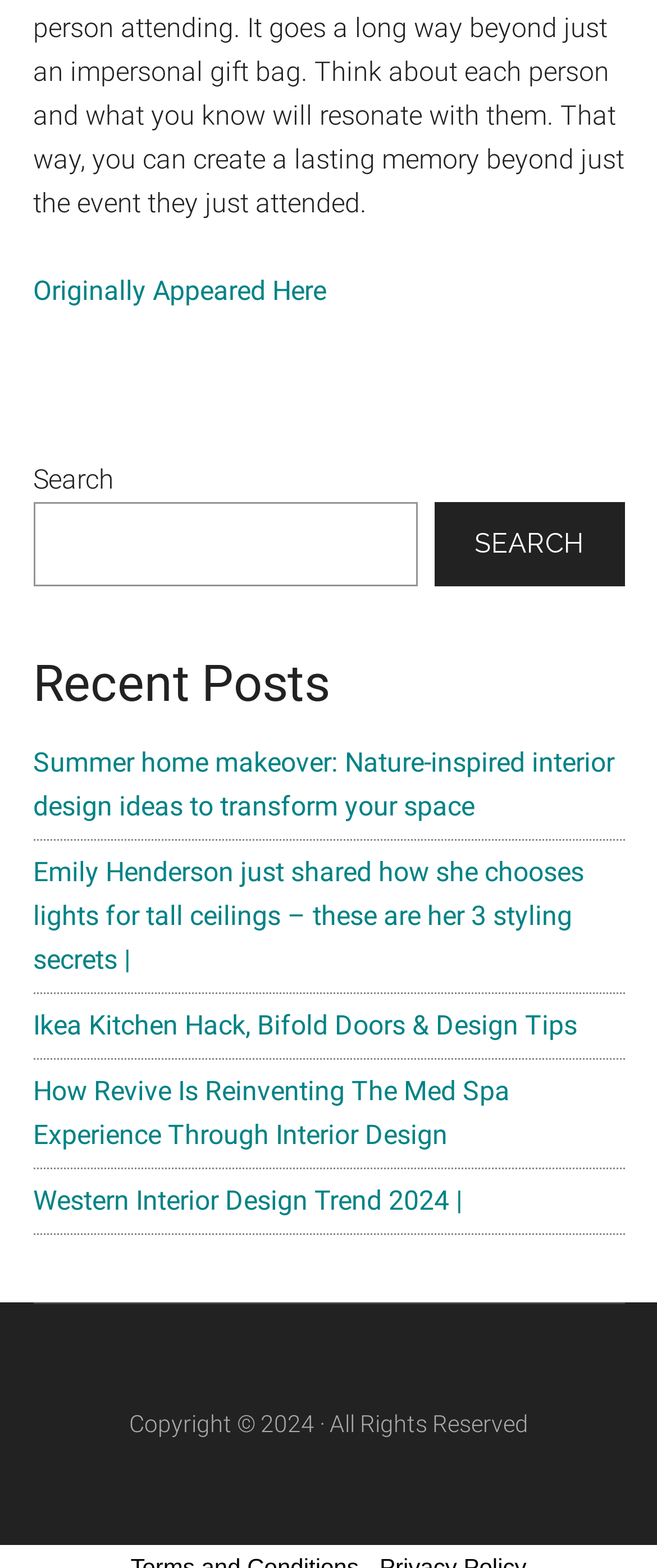Find the bounding box coordinates of the element you need to click on to perform this action: 'Read the article about summer home makeover'. The coordinates should be represented by four float values between 0 and 1, in the format [left, top, right, bottom].

[0.05, 0.476, 0.935, 0.525]